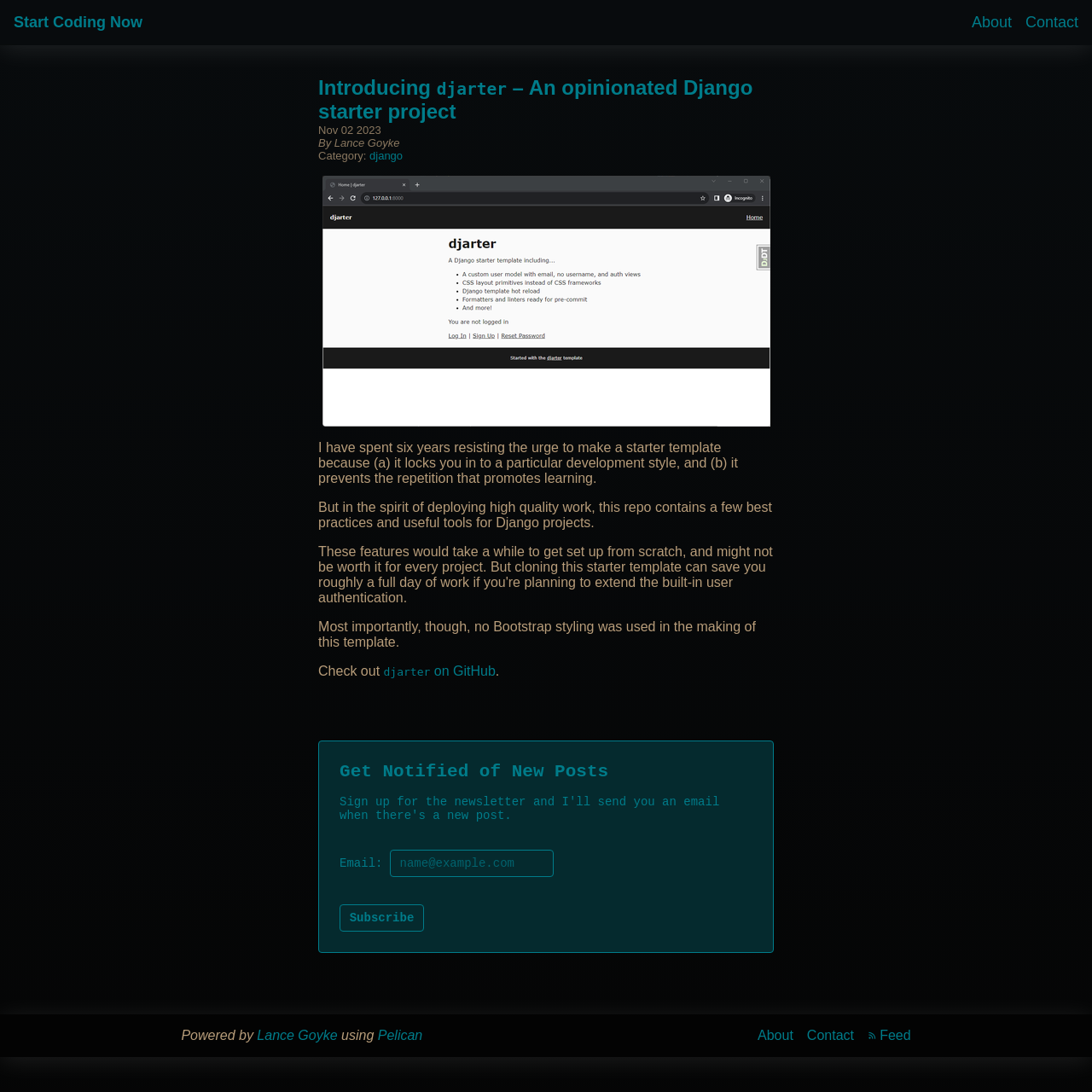Please determine the bounding box coordinates of the area that needs to be clicked to complete this task: 'Learn more about the author'. The coordinates must be four float numbers between 0 and 1, formatted as [left, top, right, bottom].

[0.235, 0.942, 0.309, 0.955]